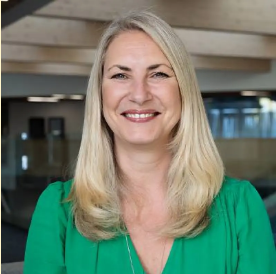What is the color of Debbie's hair?
Please craft a detailed and exhaustive response to the question.

The caption describes Debbie's hair as long and flowing, and specifically mentions that it is blonde, which implies that her hair is a notable aspect of the image.